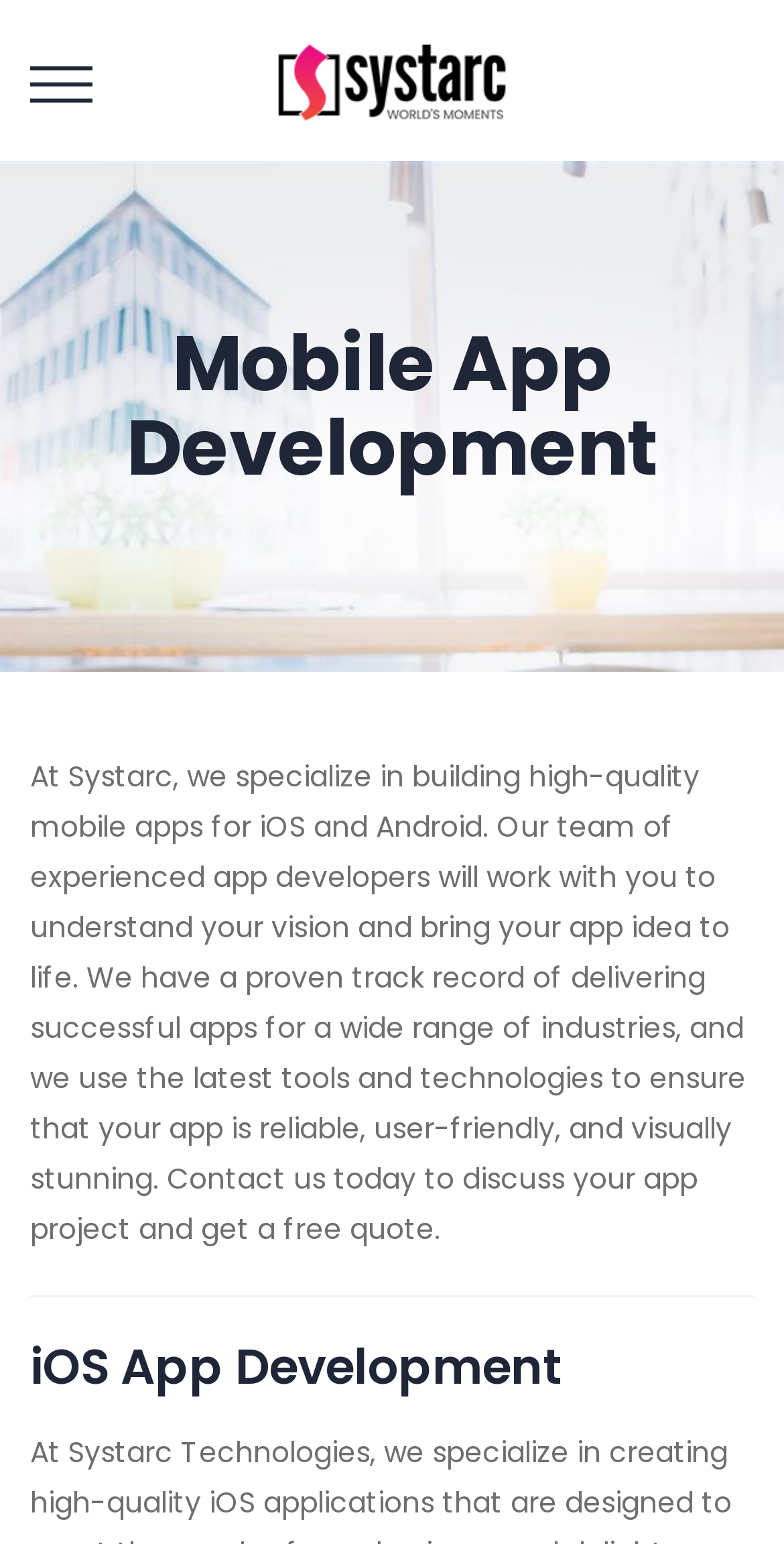Bounding box coordinates are given in the format (top-left x, top-left y, bottom-right x, bottom-right y). All values should be floating point numbers between 0 and 1. Provide the bounding box coordinate for the UI element described as: alt="Systarc-IT Solution Company"

[0.347, 0.039, 0.653, 0.065]